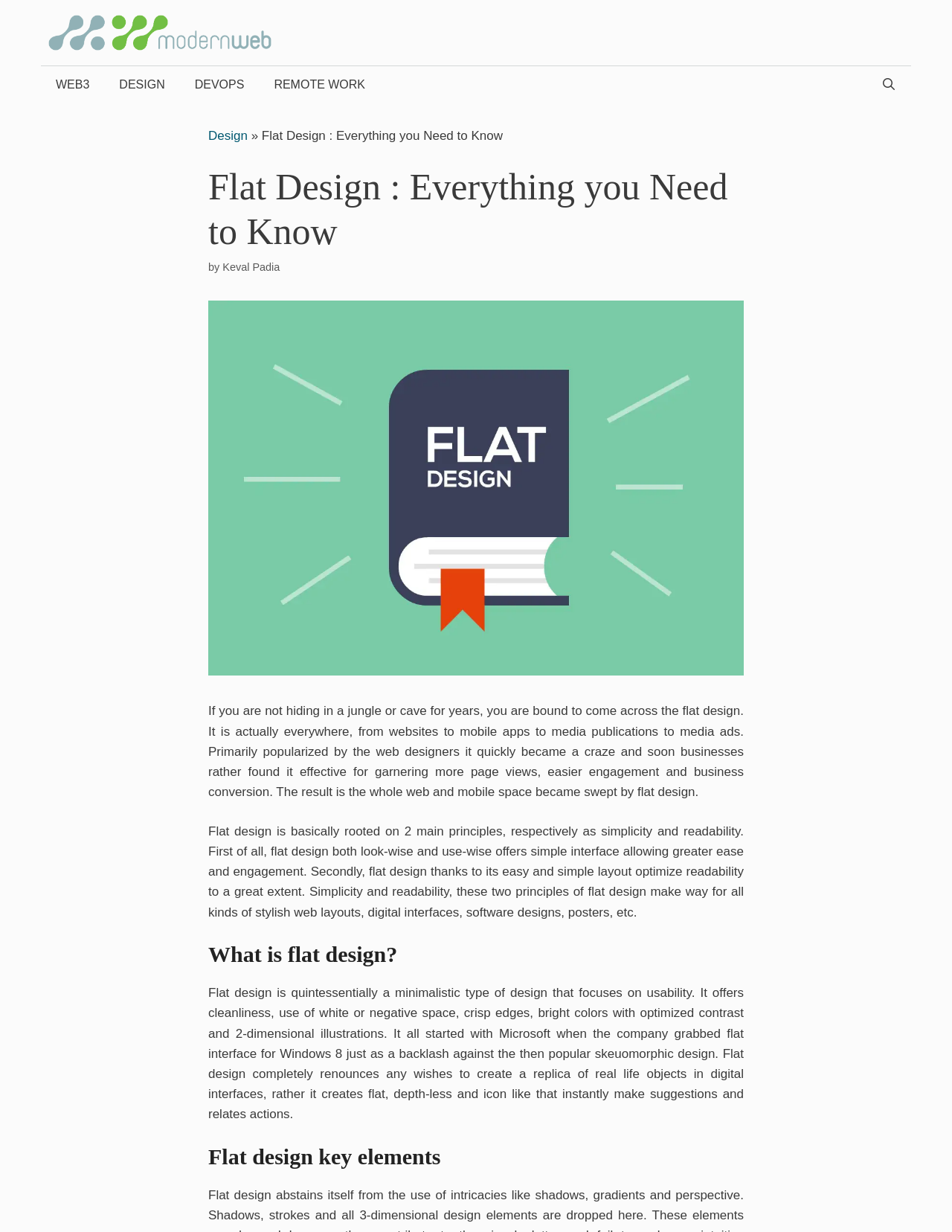Please answer the following question using a single word or phrase: 
What are the two main principles of flat design?

Simplicity and readability